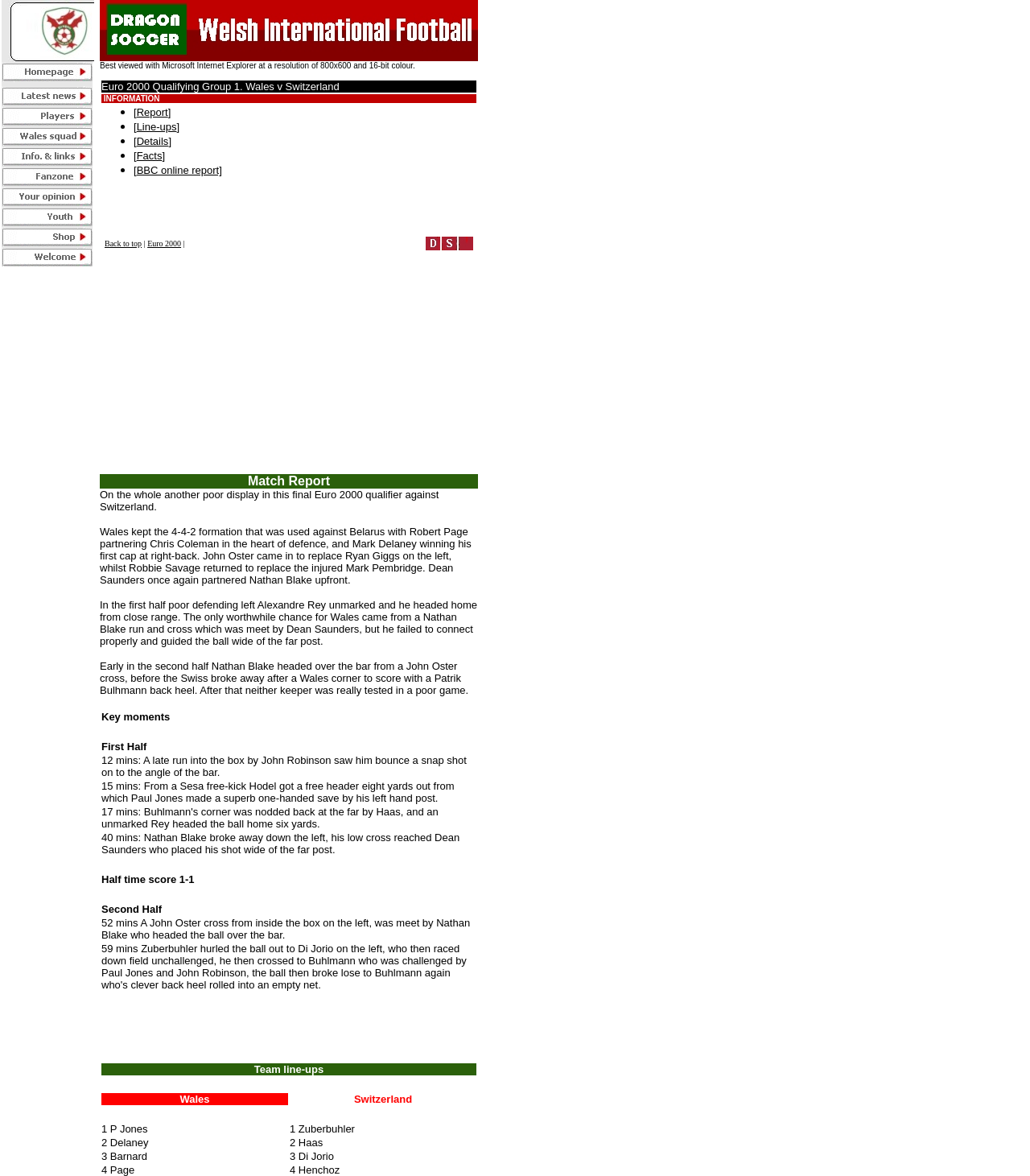Specify the bounding box coordinates of the region I need to click to perform the following instruction: "View Player profiles, statistics and information". The coordinates must be four float numbers in the range of 0 to 1, i.e., [left, top, right, bottom].

[0.002, 0.097, 0.09, 0.109]